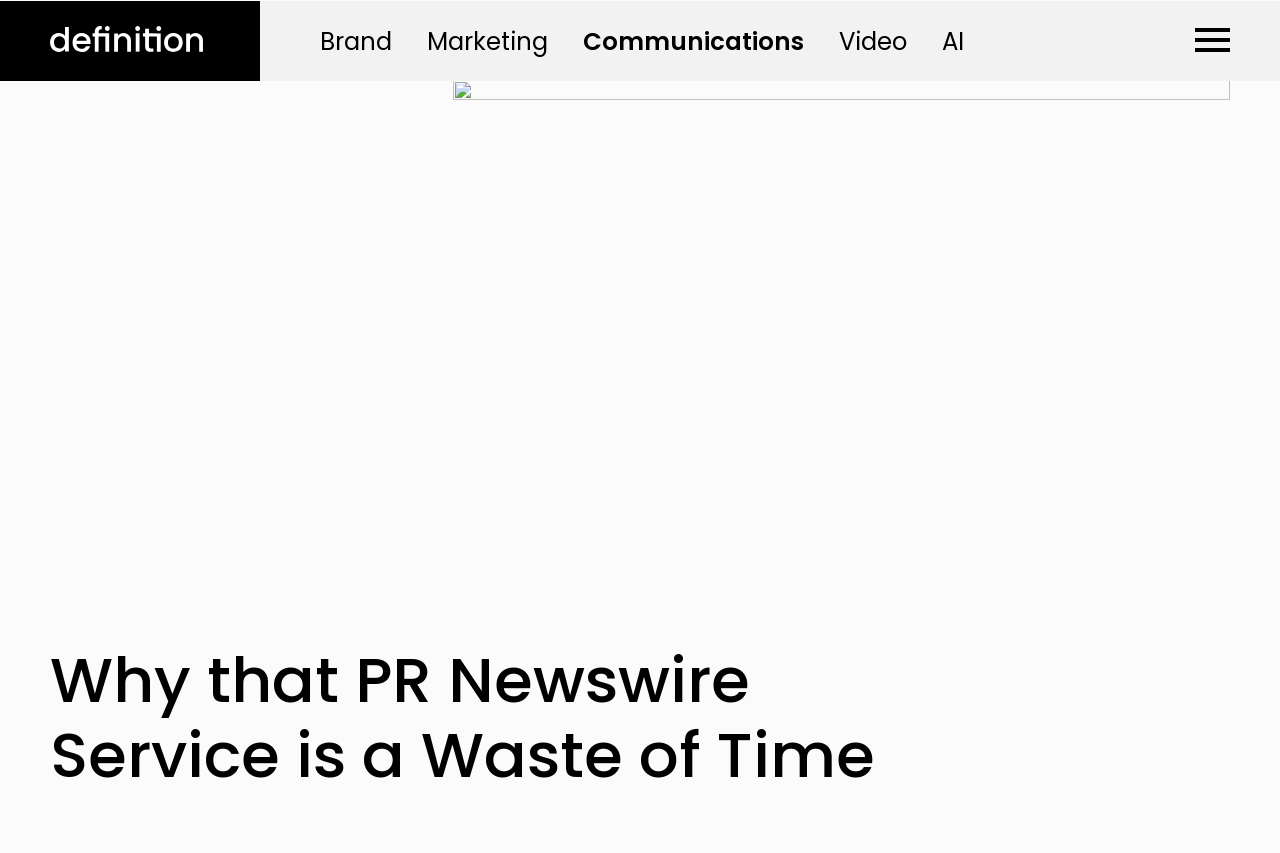Are the links on the top section of the webpage aligned horizontally?
Please provide a comprehensive answer based on the details in the screenshot.

By examining the y-coordinates of the links on the top section of the webpage, I found that they have similar y-coordinates, indicating that they are aligned horizontally.